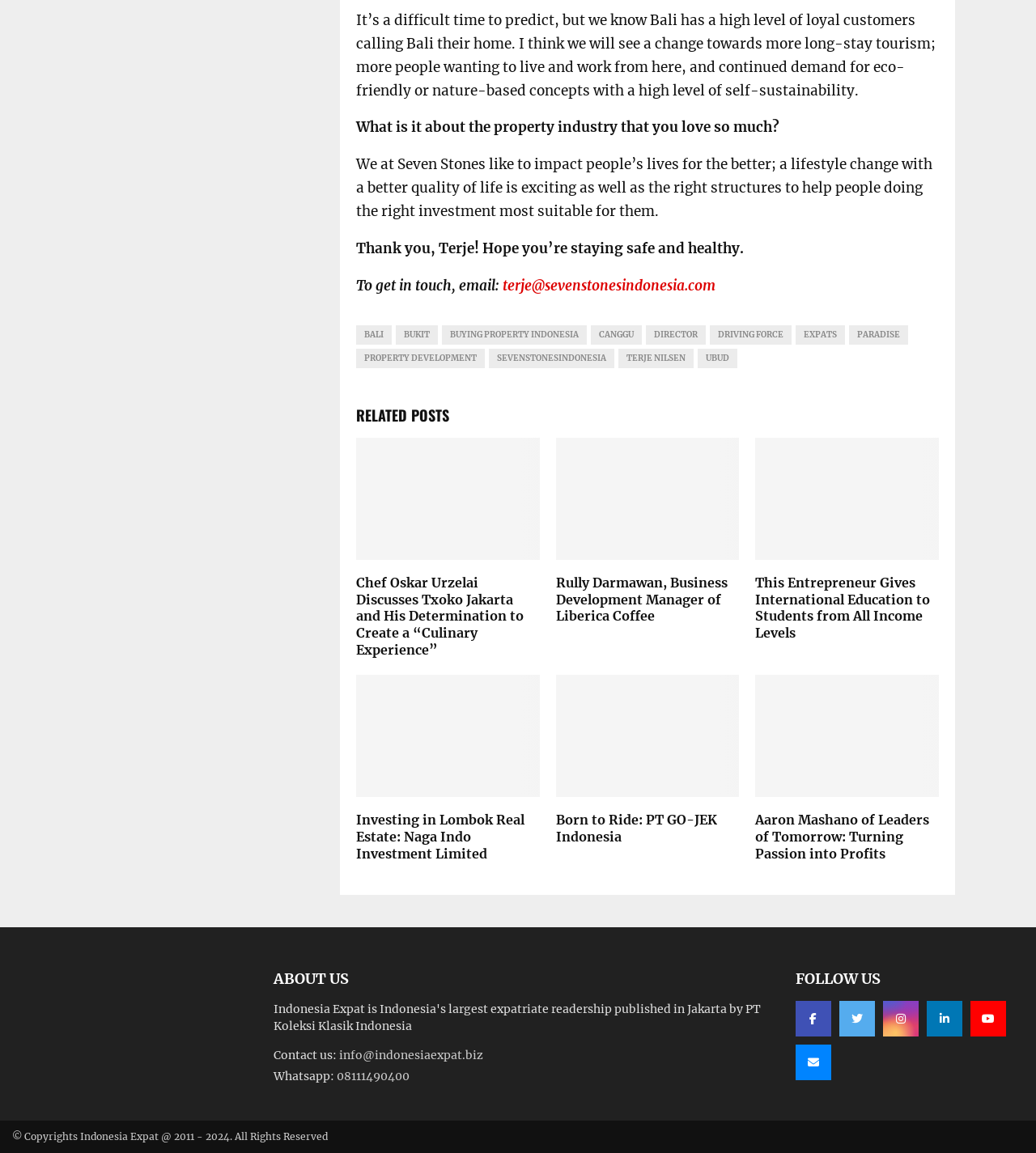Determine the bounding box coordinates for the clickable element required to fulfill the instruction: "Read about Chef Oskar Urzelai". Provide the coordinates as four float numbers between 0 and 1, i.e., [left, top, right, bottom].

[0.344, 0.498, 0.505, 0.571]